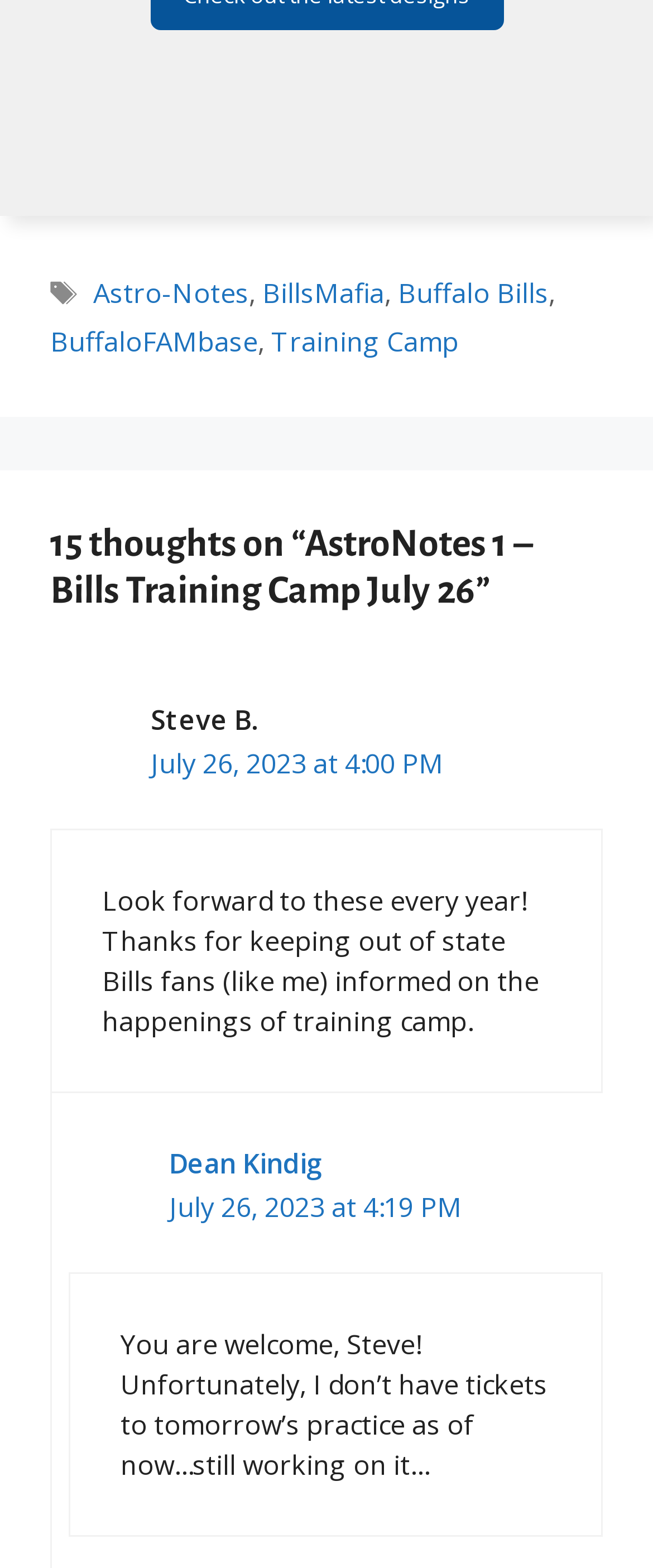Please reply to the following question using a single word or phrase: 
What is the date of the second comment?

July 26, 2023 at 4:19 PM